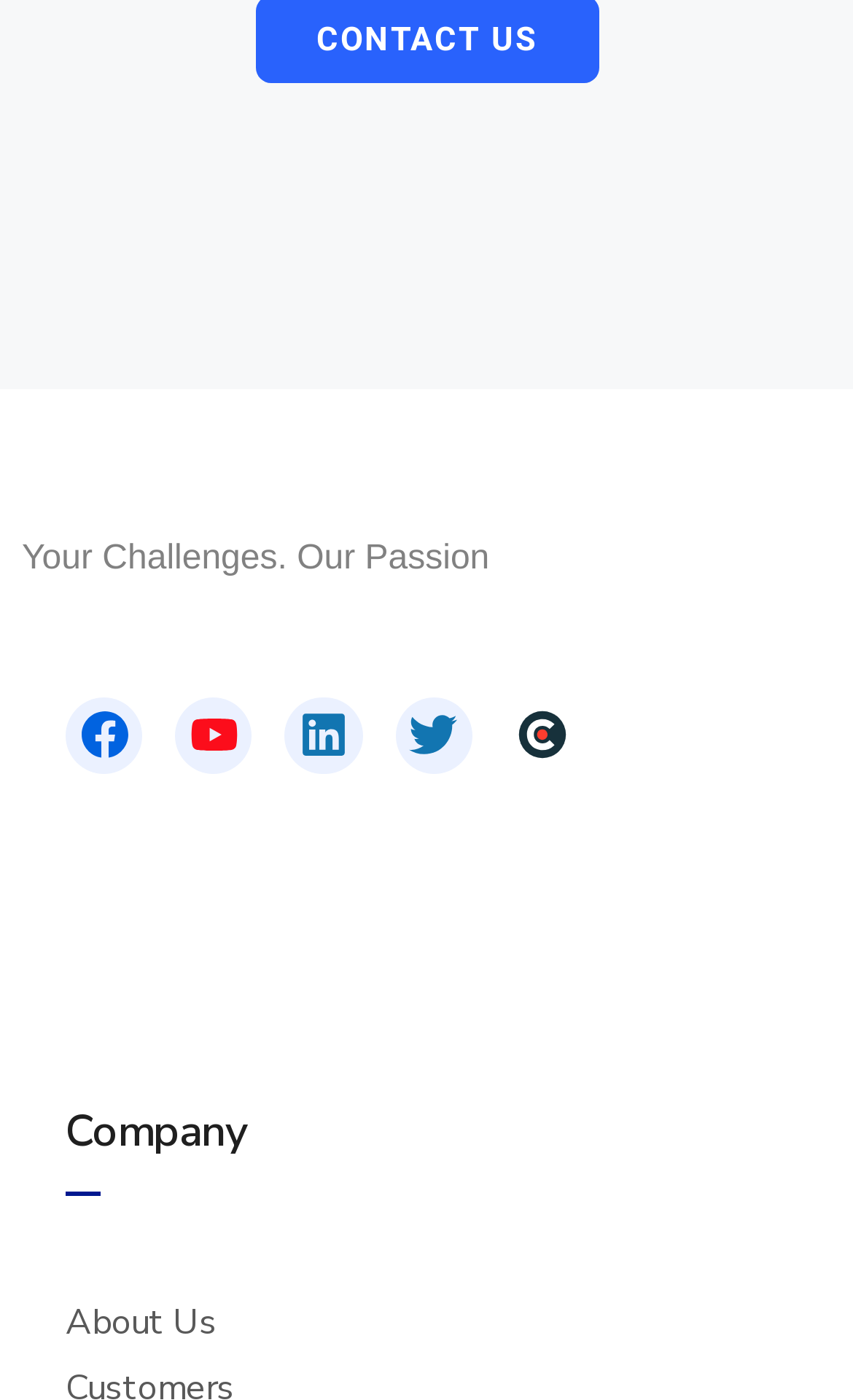Please answer the following question as detailed as possible based on the image: 
How many social media links are there?

I counted the number of social media links by looking at the links with images of Facebook, Youtube, Linkedin, Twitter, and another unknown social media platform.